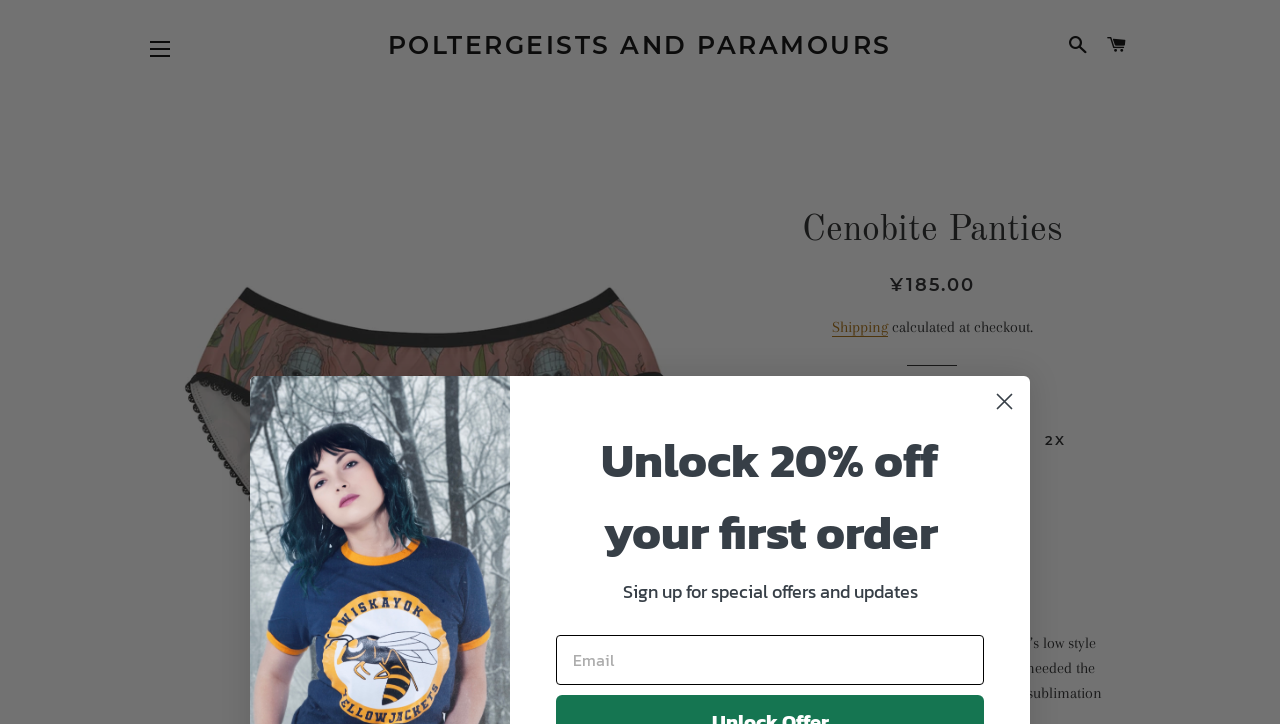Determine the bounding box for the described HTML element: "Site navigation". Ensure the coordinates are four float numbers between 0 and 1 in the format [left, top, right, bottom].

[0.105, 0.033, 0.145, 0.102]